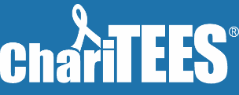Kindly respond to the following question with a single word or a brief phrase: 
What is the primary mission of chariTEES?

to raise money for non-profits